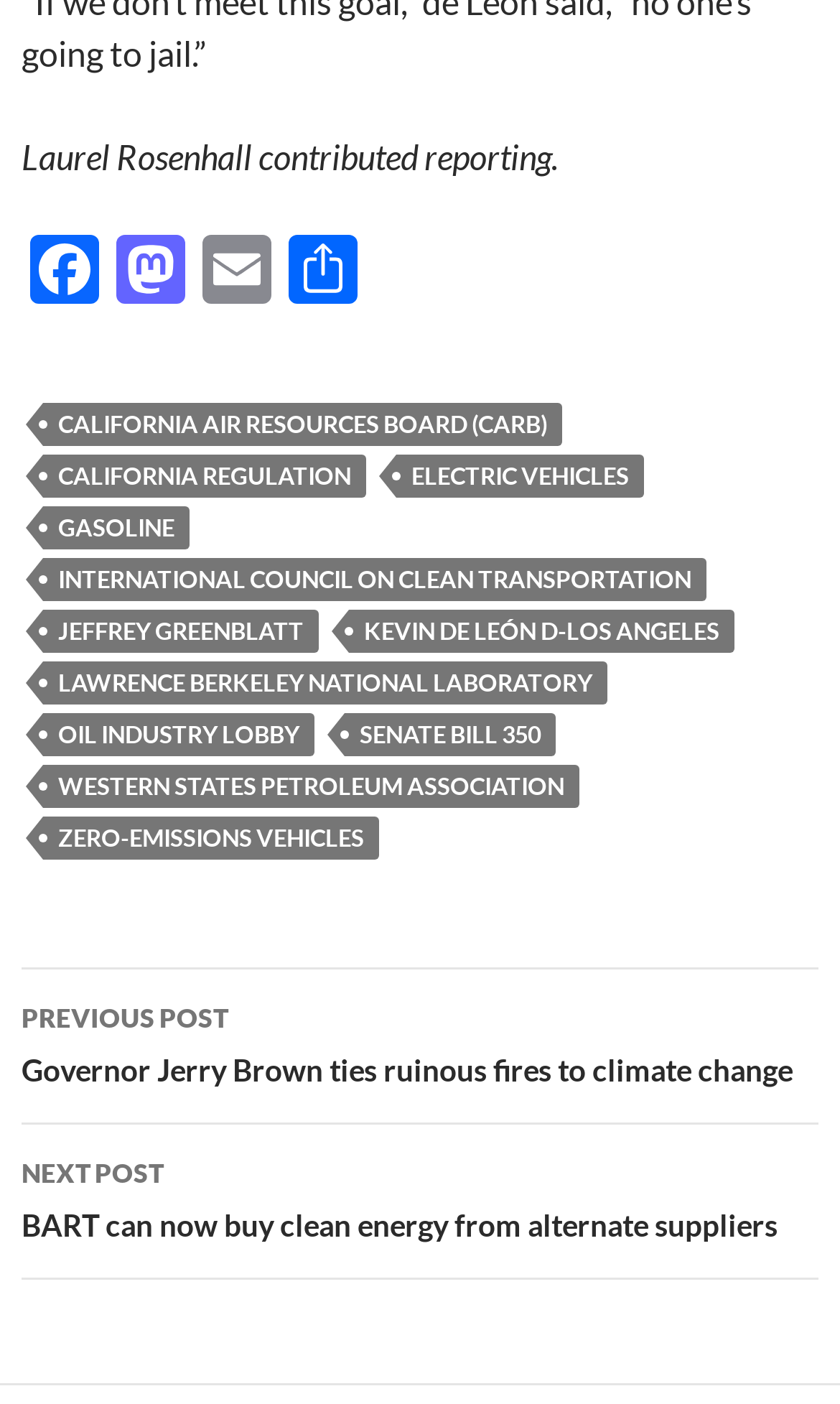How many social media links are available?
Refer to the screenshot and deliver a thorough answer to the question presented.

There are three social media links available at the top of the webpage, which are Facebook, Mastodon, and Email.